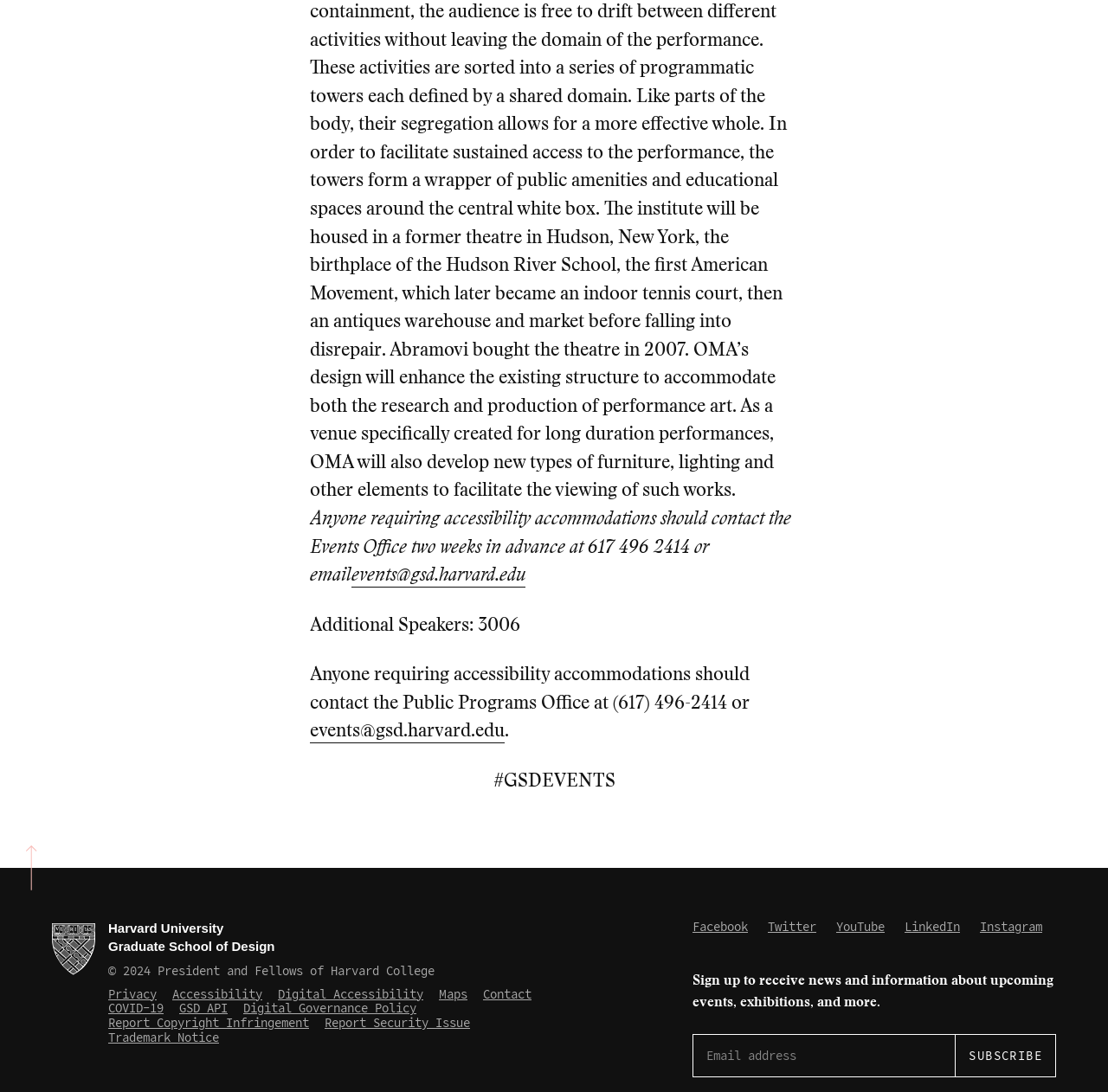Please identify the bounding box coordinates of the element on the webpage that should be clicked to follow this instruction: "Visit Harvard University Graduate School of Design". The bounding box coordinates should be given as four float numbers between 0 and 1, formatted as [left, top, right, bottom].

[0.098, 0.843, 0.248, 0.875]